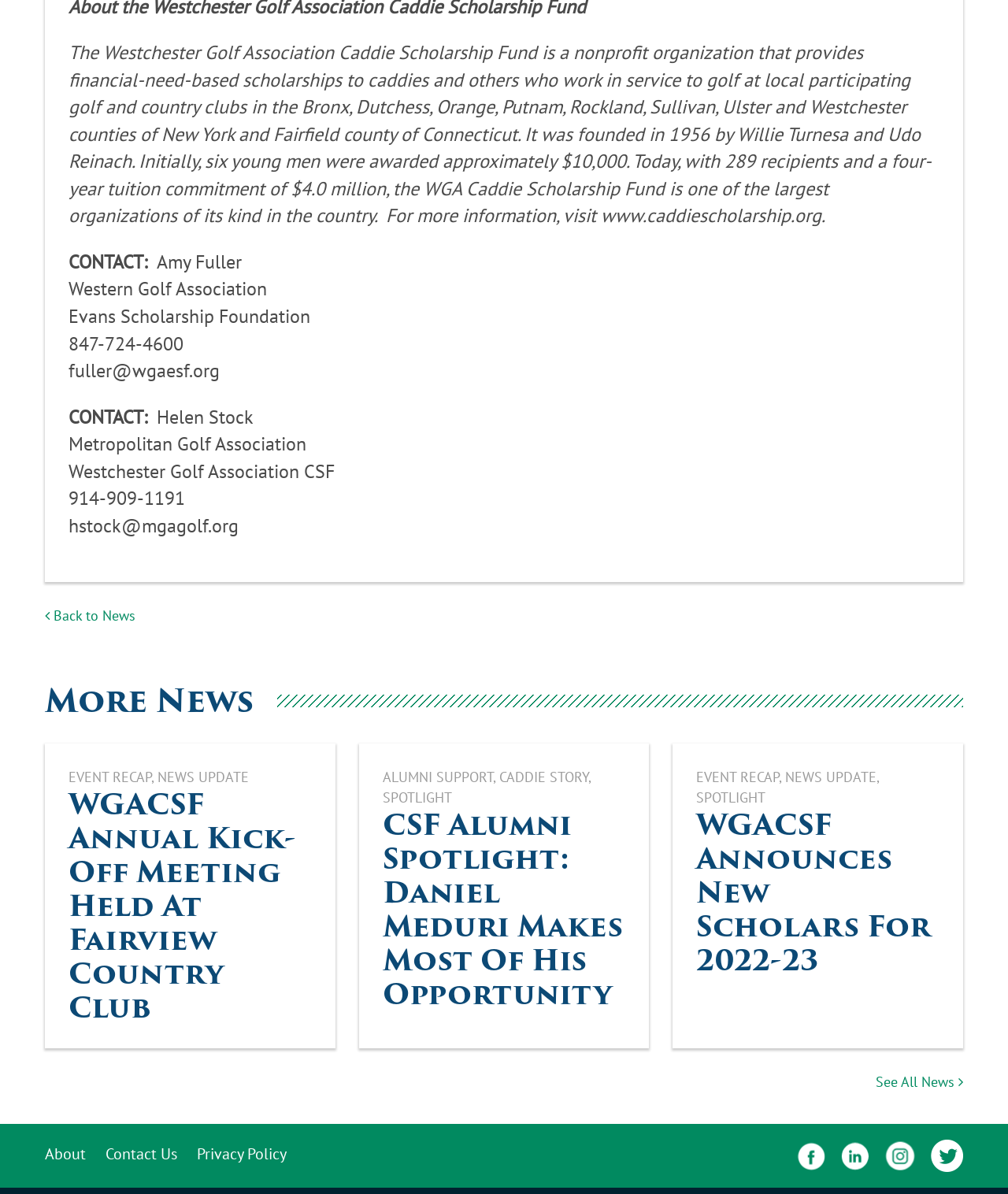Using the description "About", predict the bounding box of the relevant HTML element.

[0.044, 0.918, 0.085, 0.935]